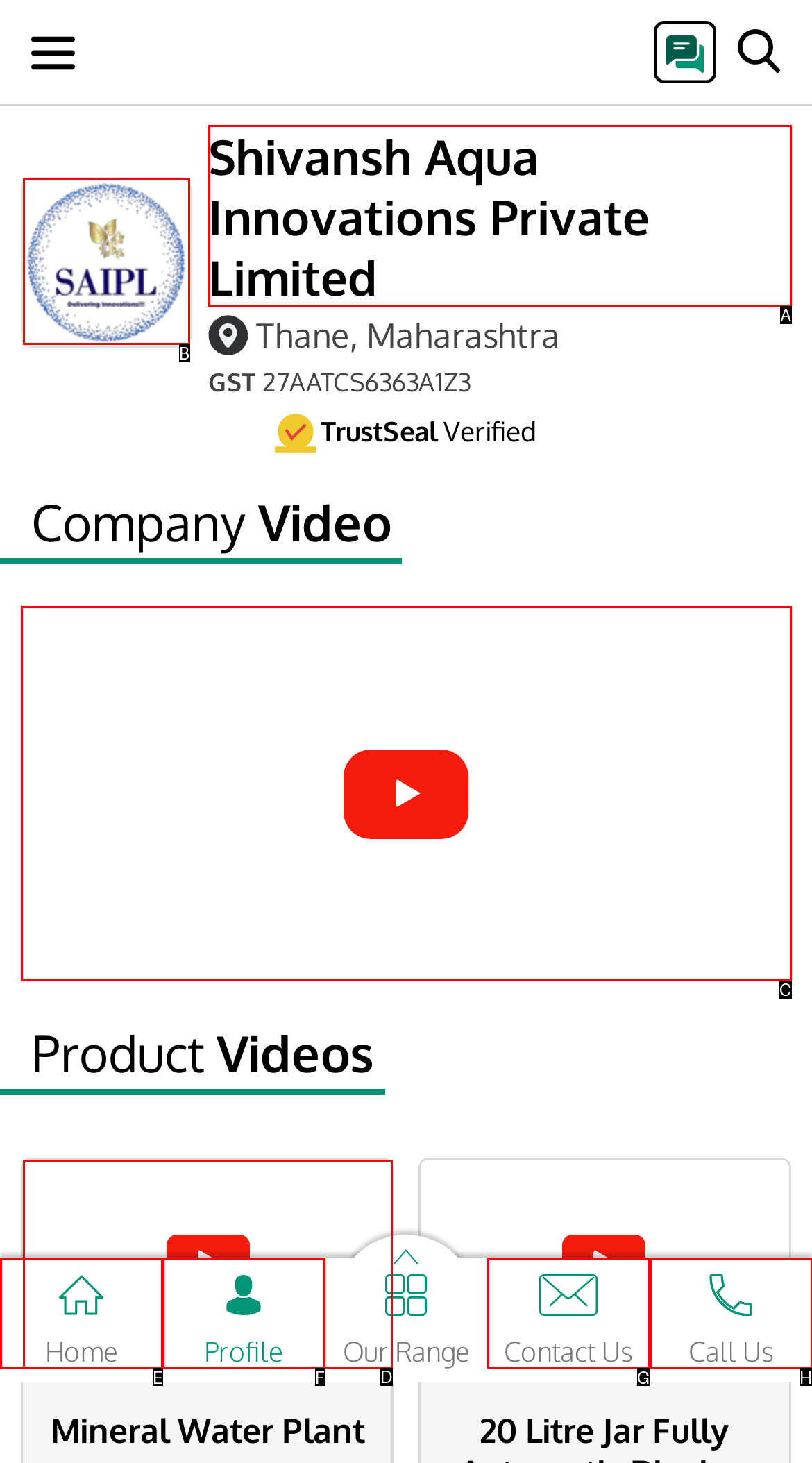Identify the UI element described as: Shivansh Aqua Innovations Private Limited
Answer with the option's letter directly.

A